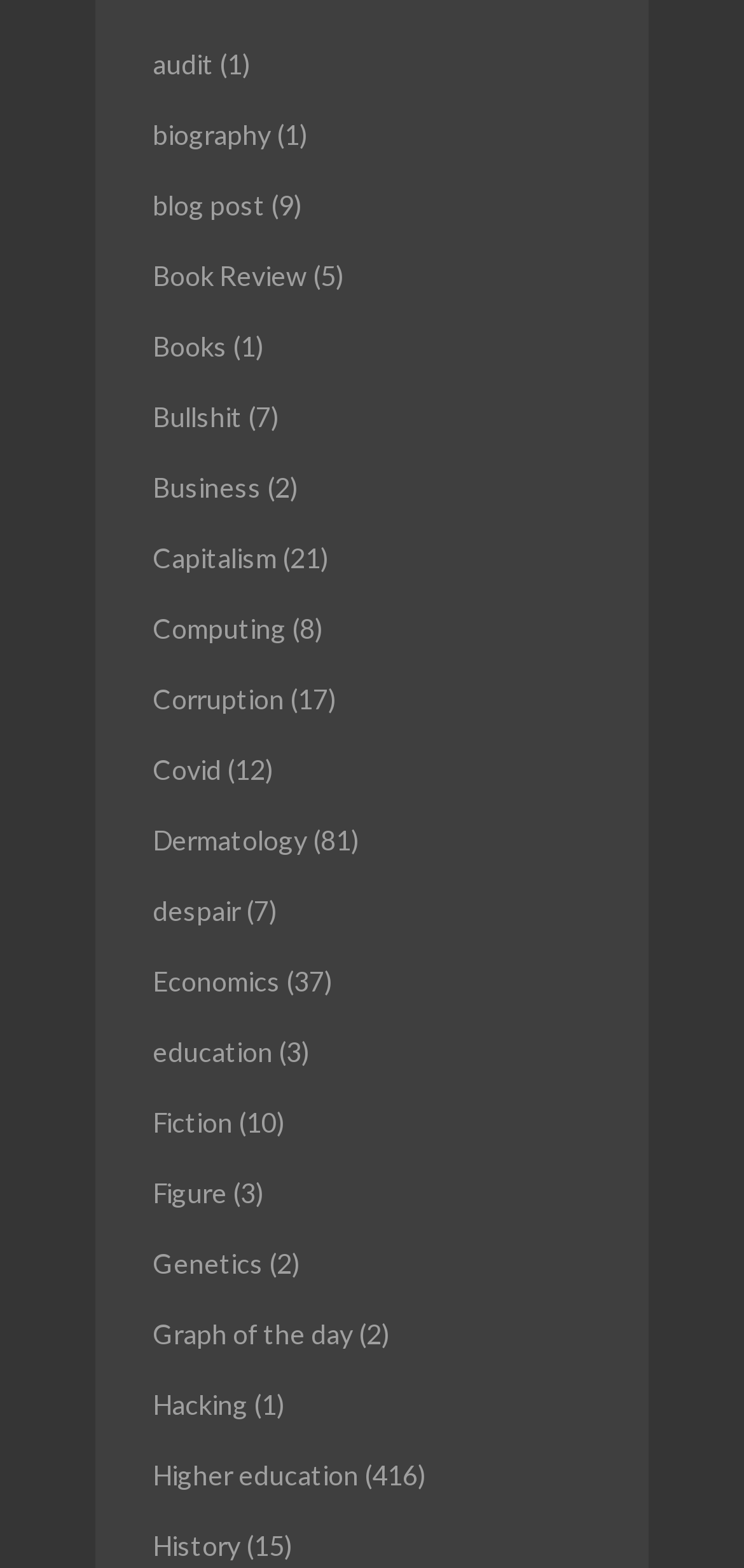Show the bounding box coordinates of the region that should be clicked to follow the instruction: "Send an email to info@newhorizonsnetwork.co.uk."

None